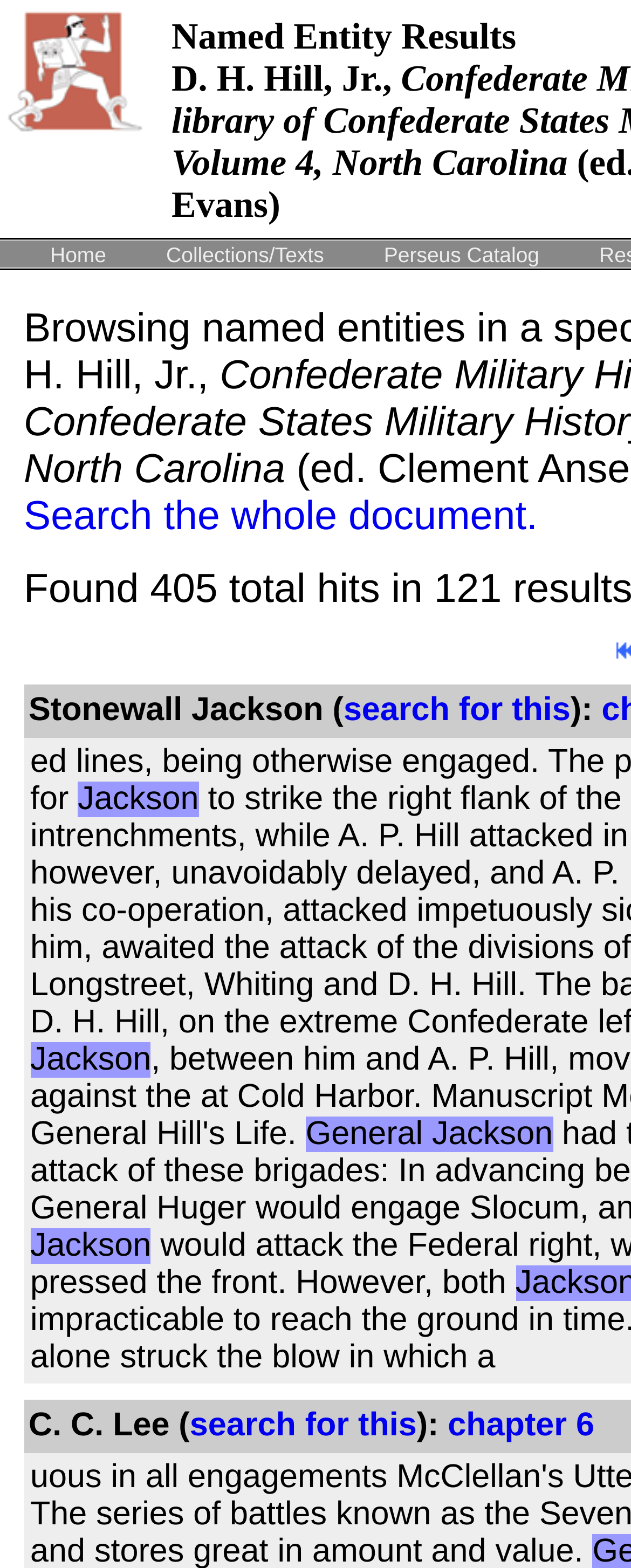Highlight the bounding box coordinates of the region I should click on to meet the following instruction: "Search the whole document".

[0.038, 0.315, 0.852, 0.344]